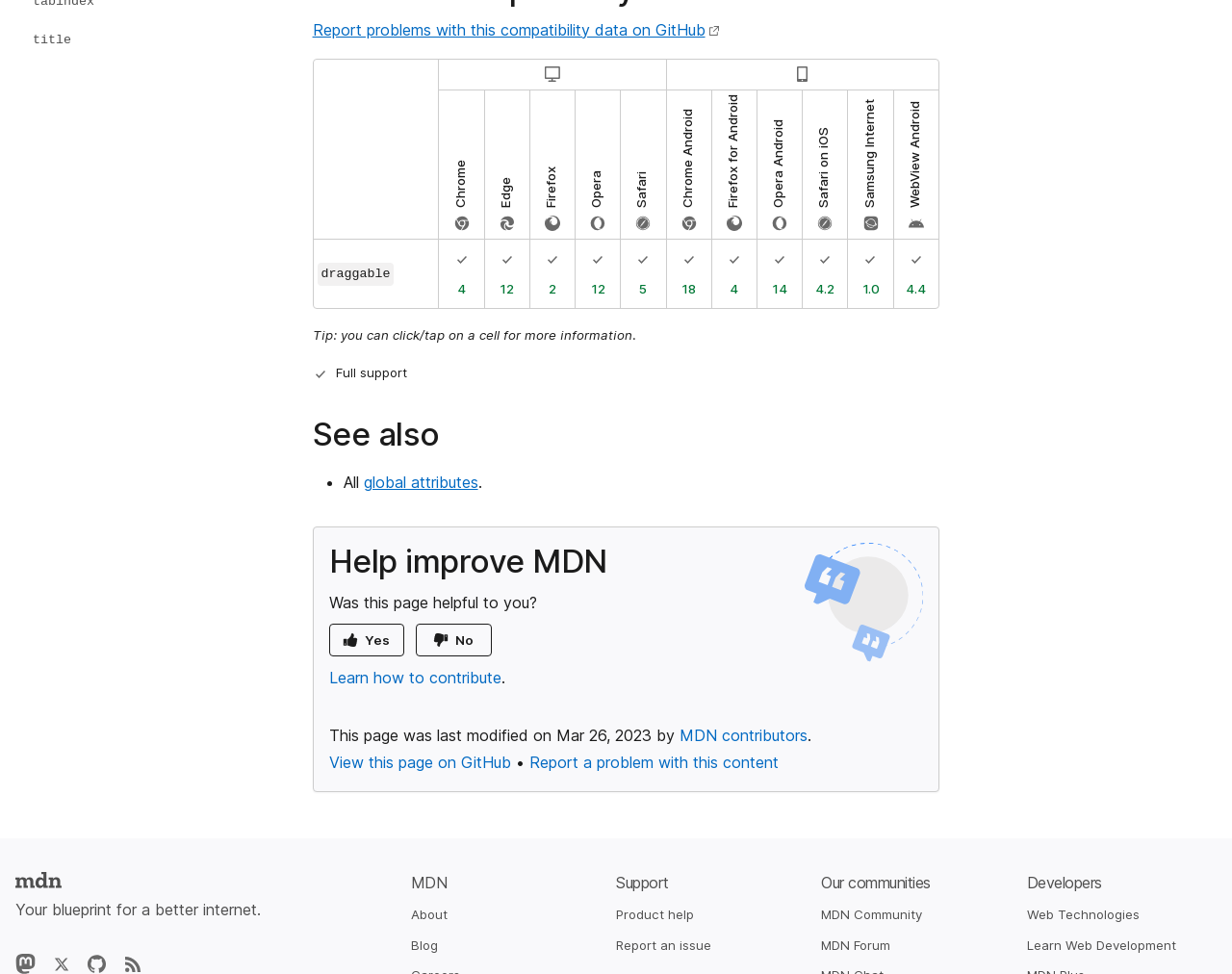Please specify the bounding box coordinates of the region to click in order to perform the following instruction: "Click on 'Content categories'".

[0.019, 0.286, 0.122, 0.317]